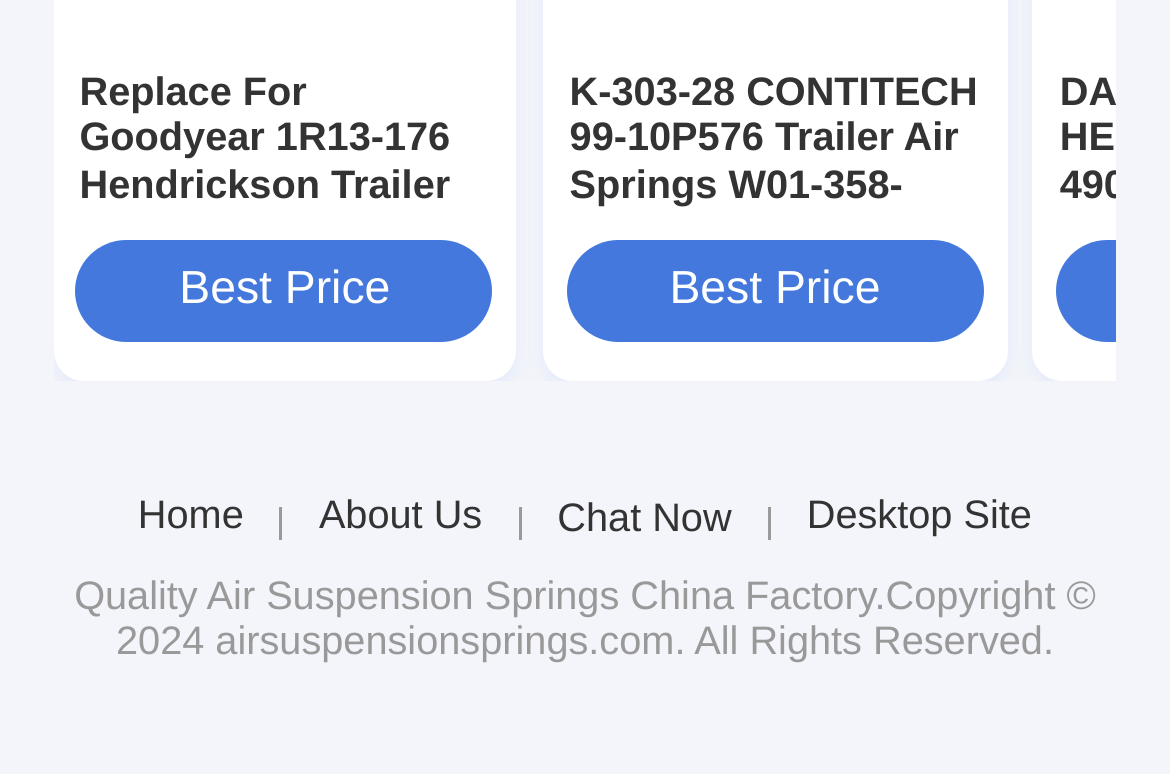What is the text of the first heading?
Refer to the image and answer the question using a single word or phrase.

Replace For Goodyear 1R13-176 Hendrickson Trailer S22948 High Quality Air Bags Firestone W01-358-8713 Vkntech 1K8713